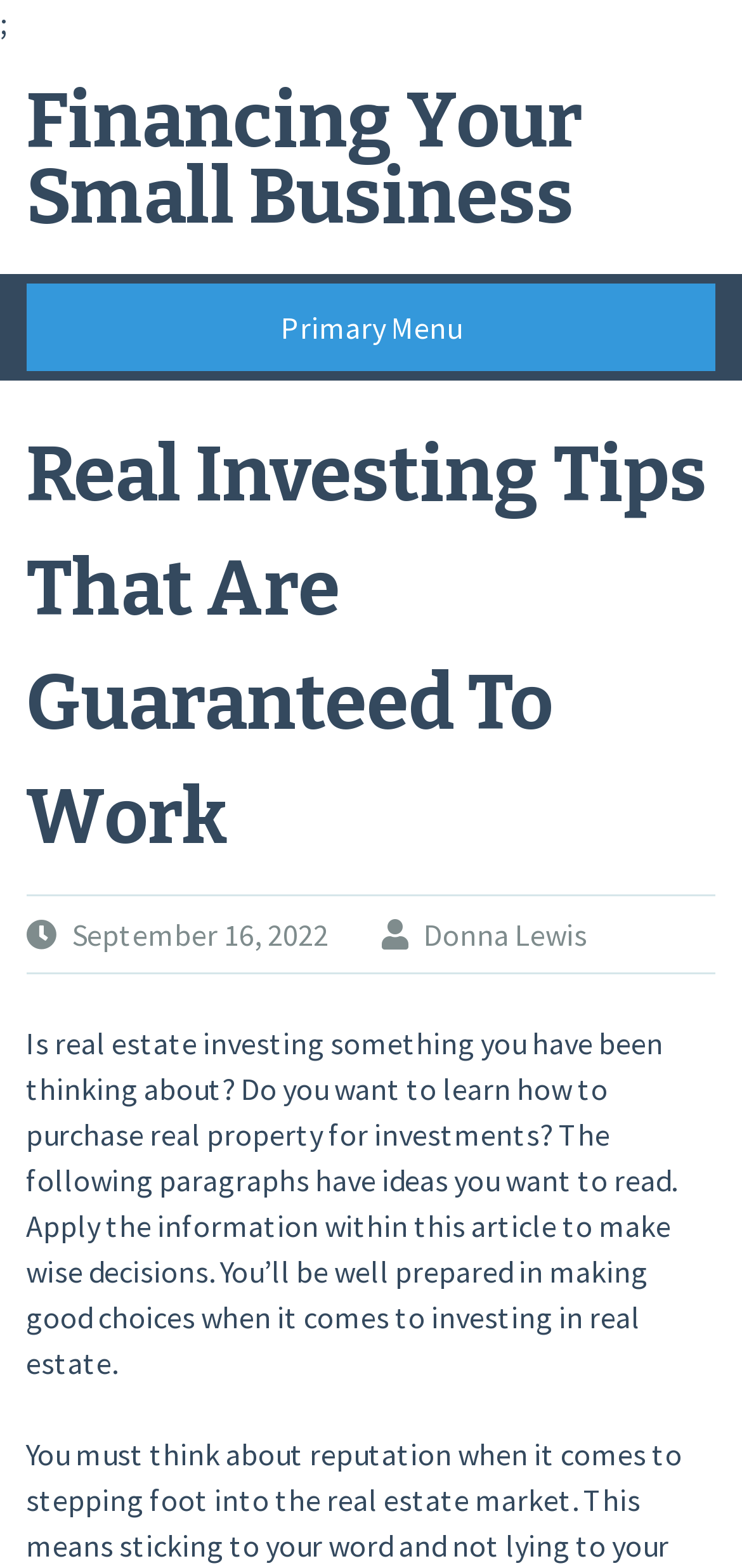Based on what you see in the screenshot, provide a thorough answer to this question: When was the article published?

The publication date of the article is mentioned in the link 'September 16, 2022' which is located below the heading 'Real Investing Tips That Are Guaranteed To Work'.